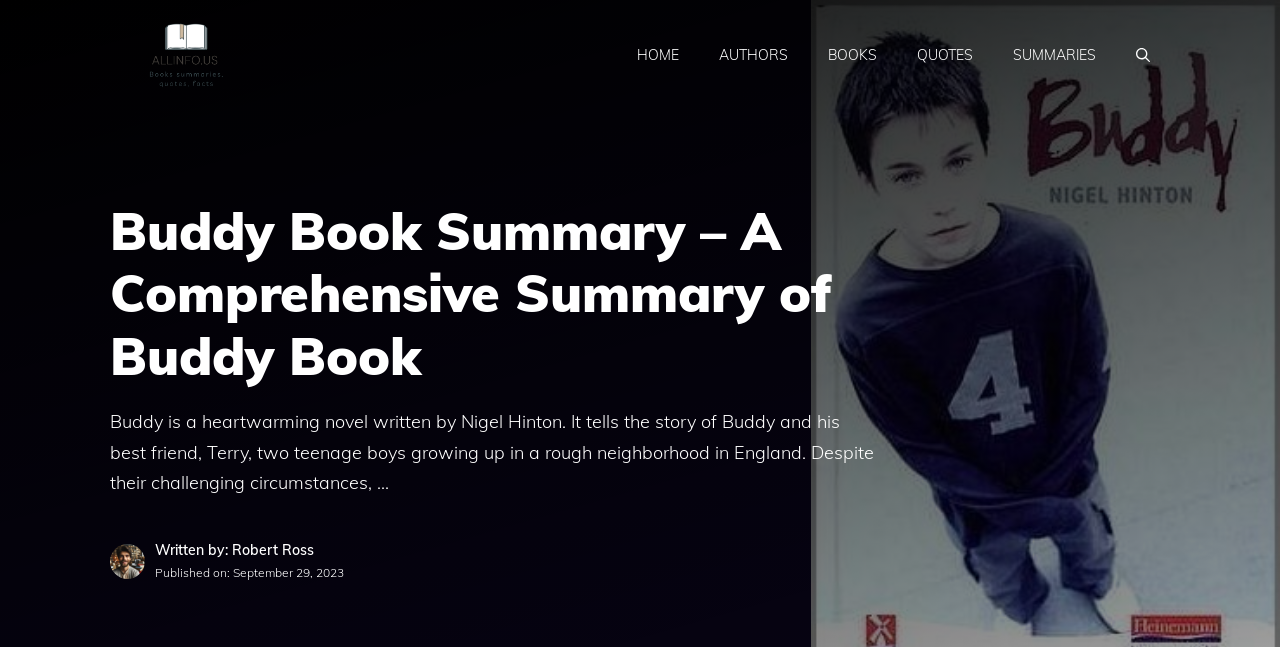Please locate the UI element described by "Home" and provide its bounding box coordinates.

[0.482, 0.039, 0.546, 0.132]